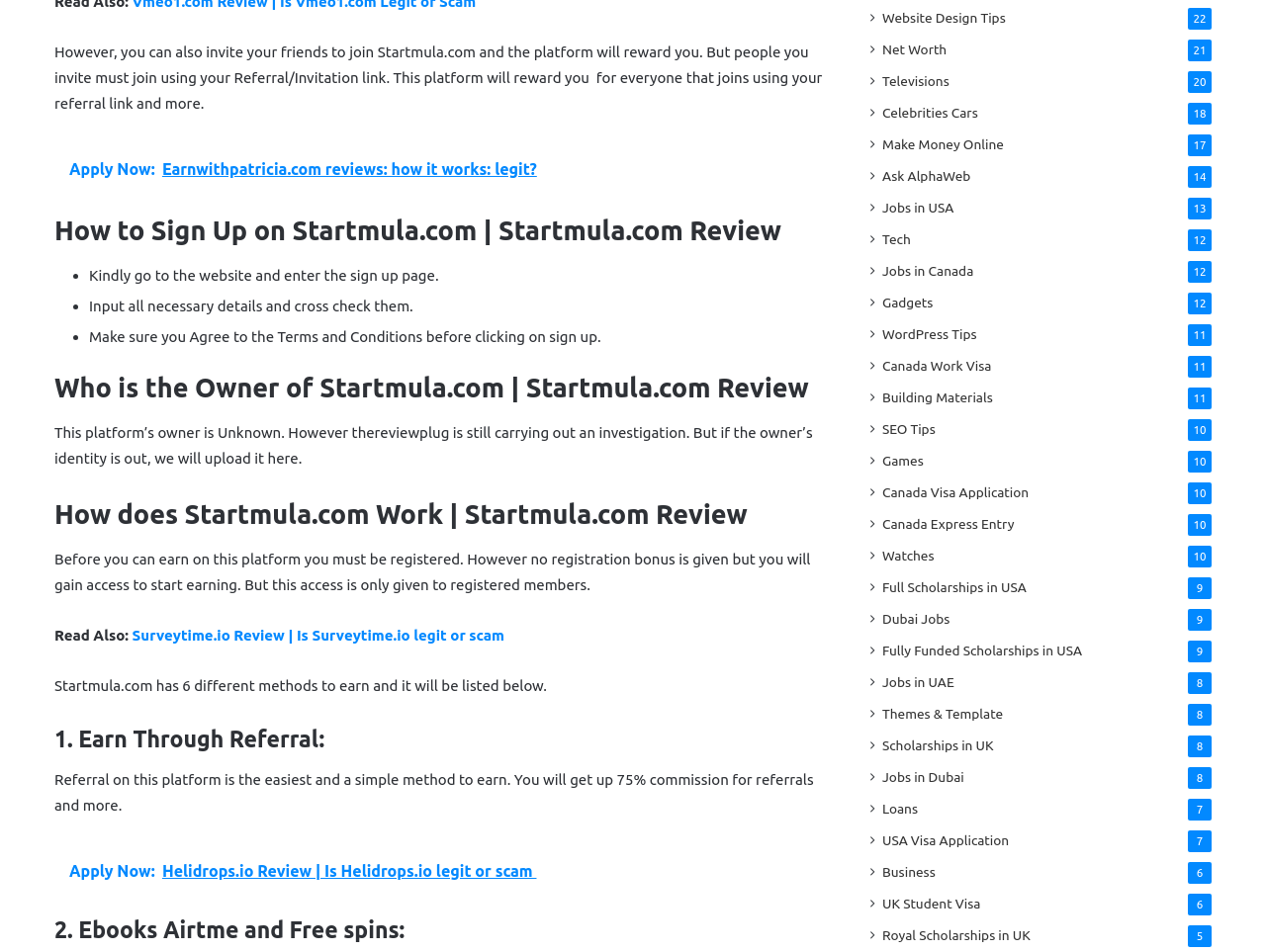Respond to the question with just a single word or phrase: 
What is the owner of Startmula.com?

Unknown